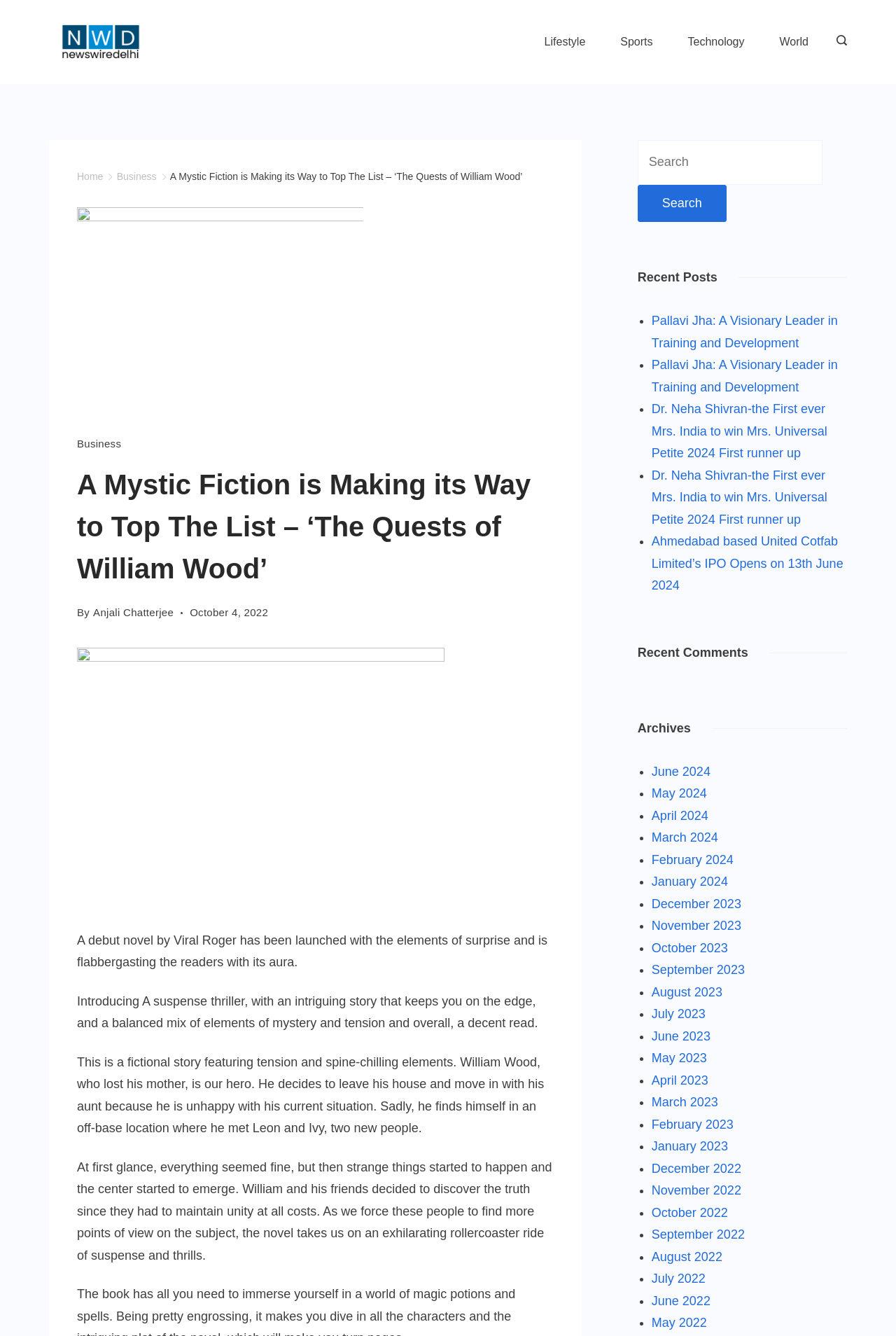What is the name of the book being discussed?
Please provide a single word or phrase as your answer based on the screenshot.

The Quests of William Wood